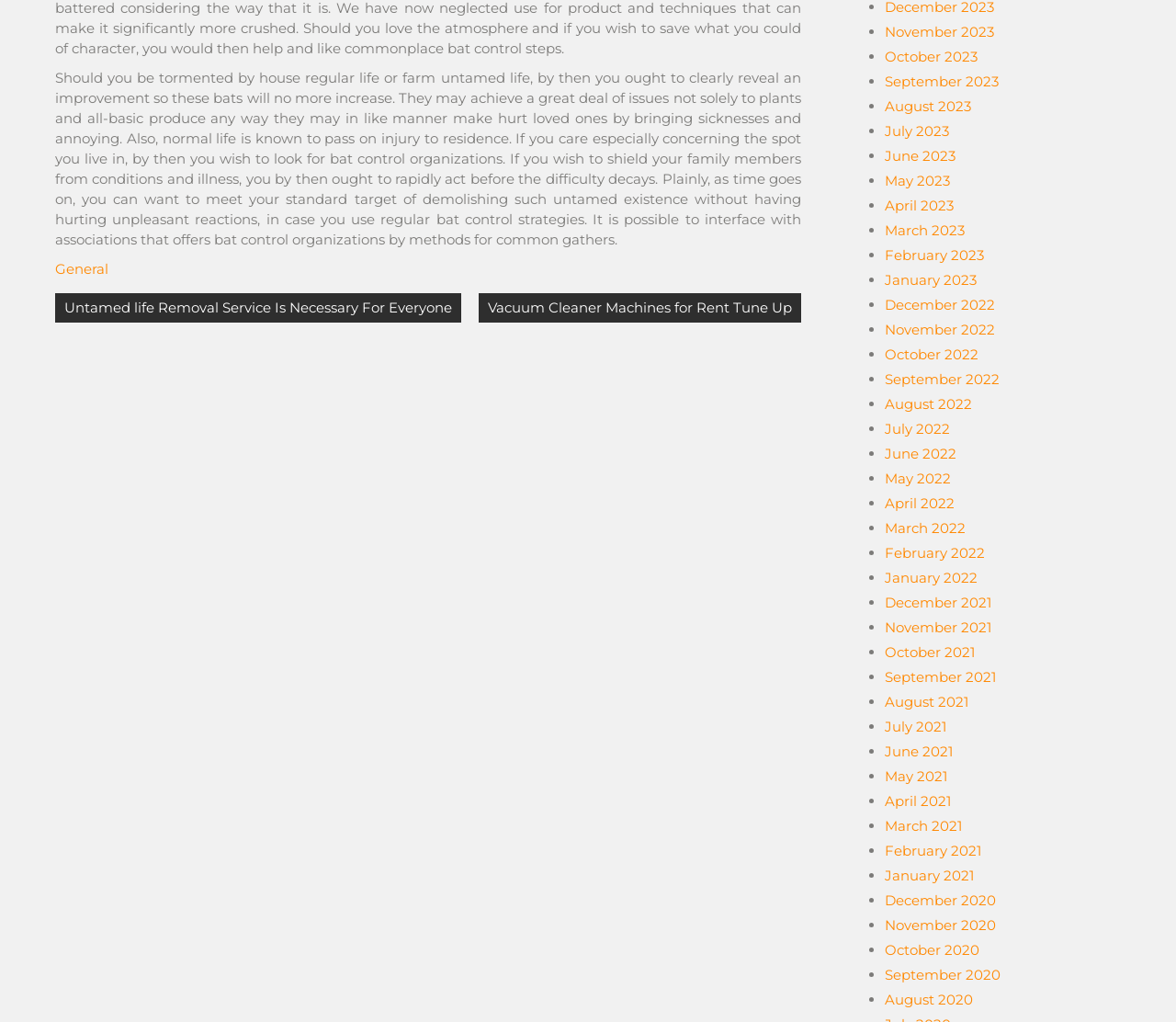Determine the bounding box coordinates of the element that should be clicked to execute the following command: "Read recent articles".

None